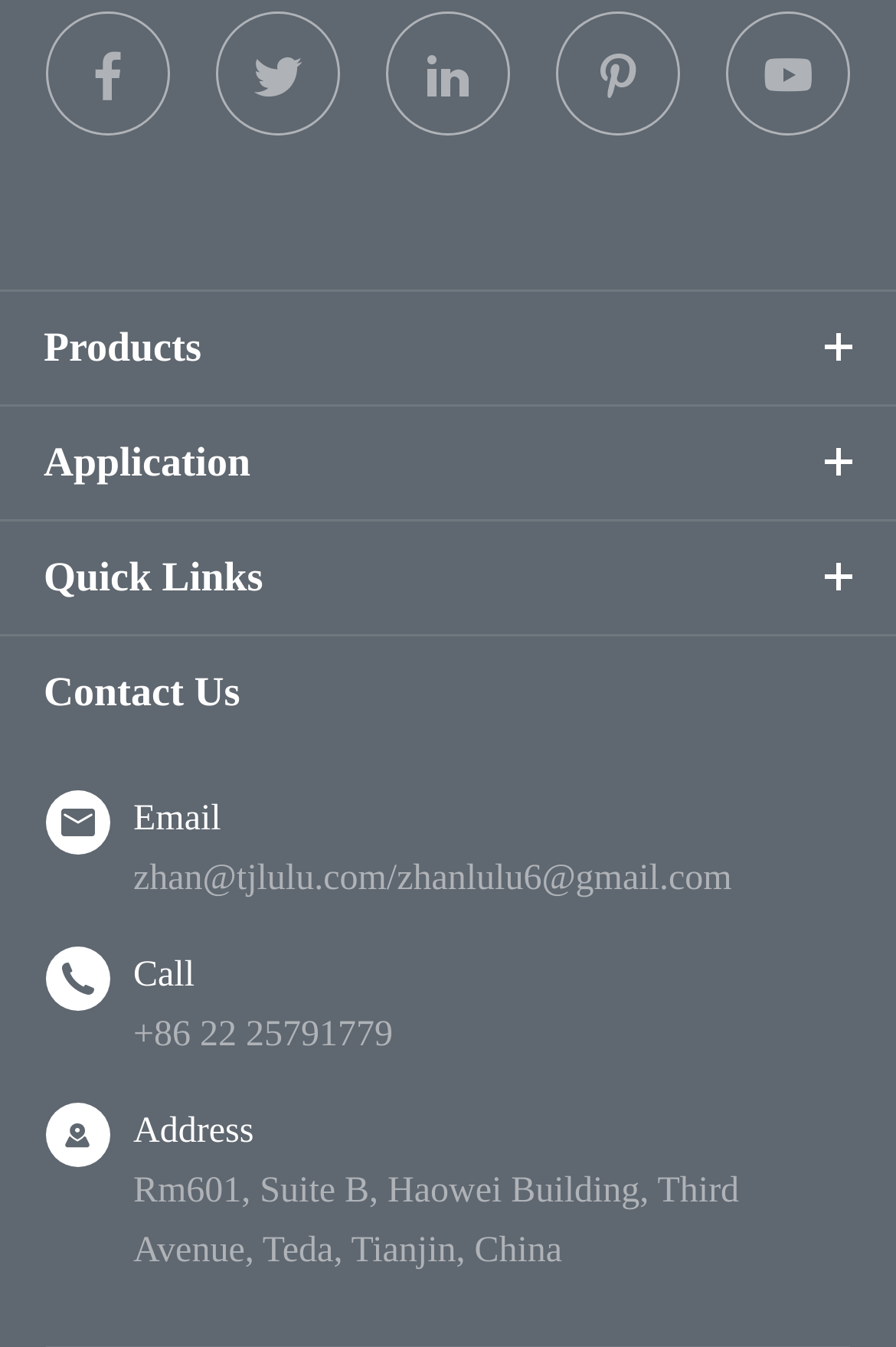Please determine the bounding box coordinates, formatted as (top-left x, top-left y, bottom-right x, bottom-right y), with all values as floating point numbers between 0 and 1. Identify the bounding box of the region described as: Contact Us

[0.049, 0.496, 0.268, 0.53]